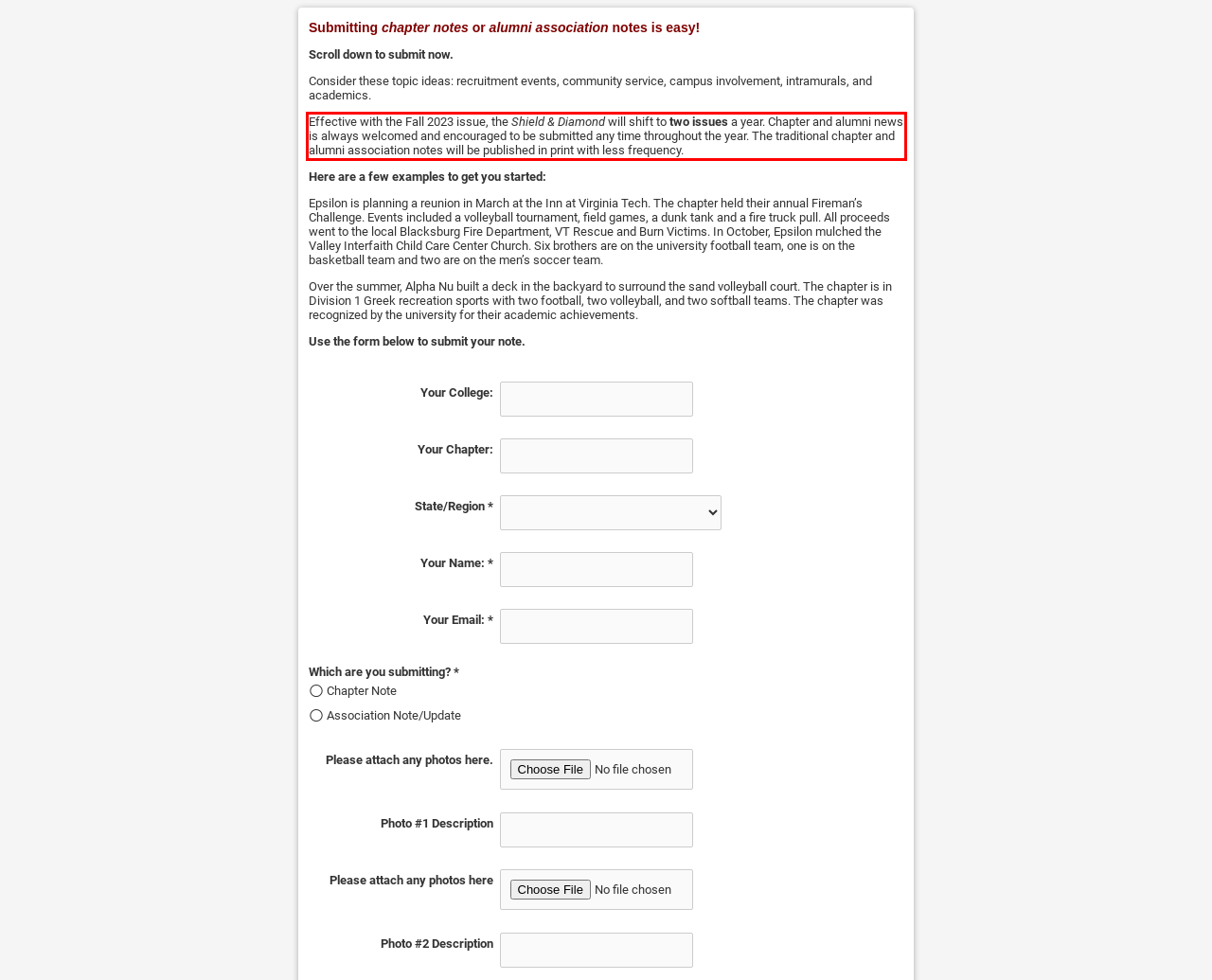Given a screenshot of a webpage containing a red rectangle bounding box, extract and provide the text content found within the red bounding box.

Effective with the Fall 2023 issue, the Shield & Diamond will shift to two issues a year. Chapter and alumni news is always welcomed and encouraged to be submitted any time throughout the year. The traditional chapter and alumni association notes will be published in print with less frequency.